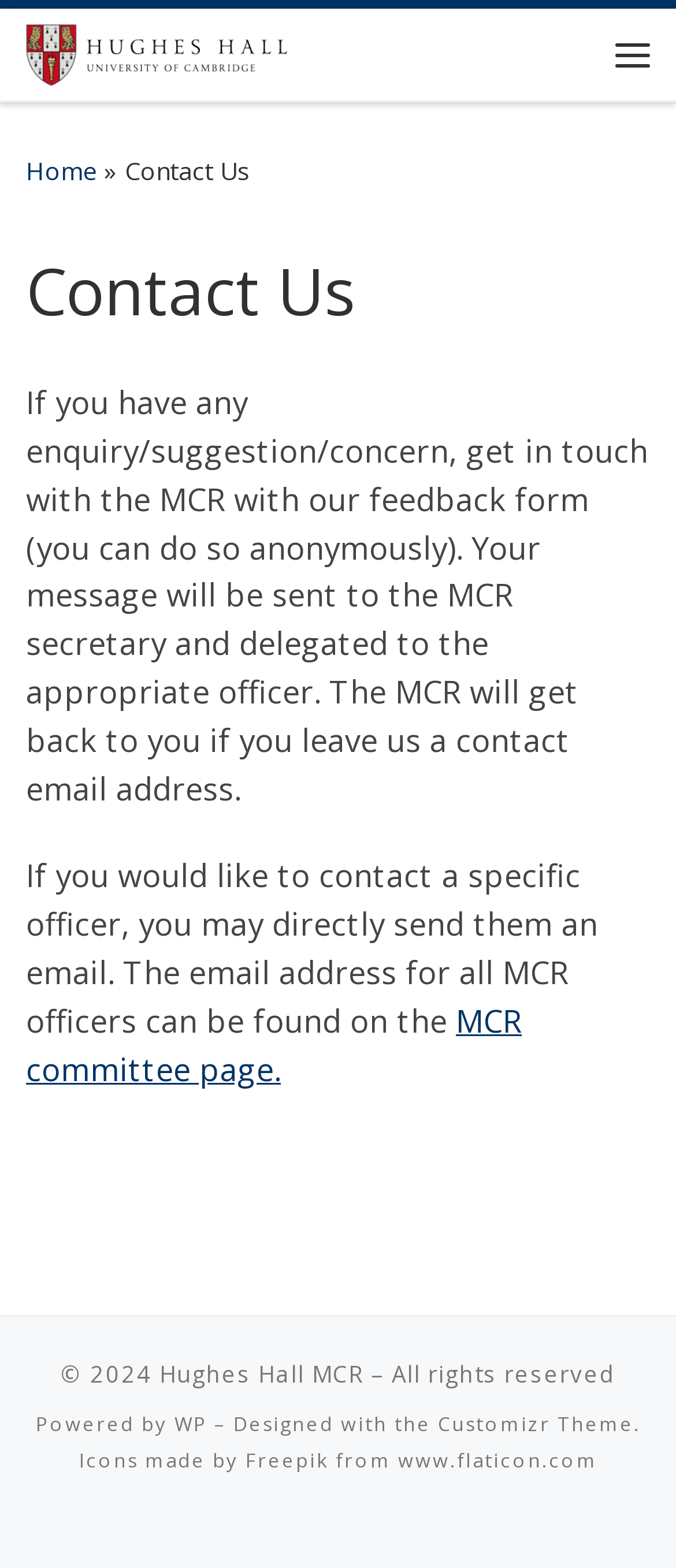Kindly respond to the following question with a single word or a brief phrase: 
What is the name of the theme used to design this website?

Customizr Theme